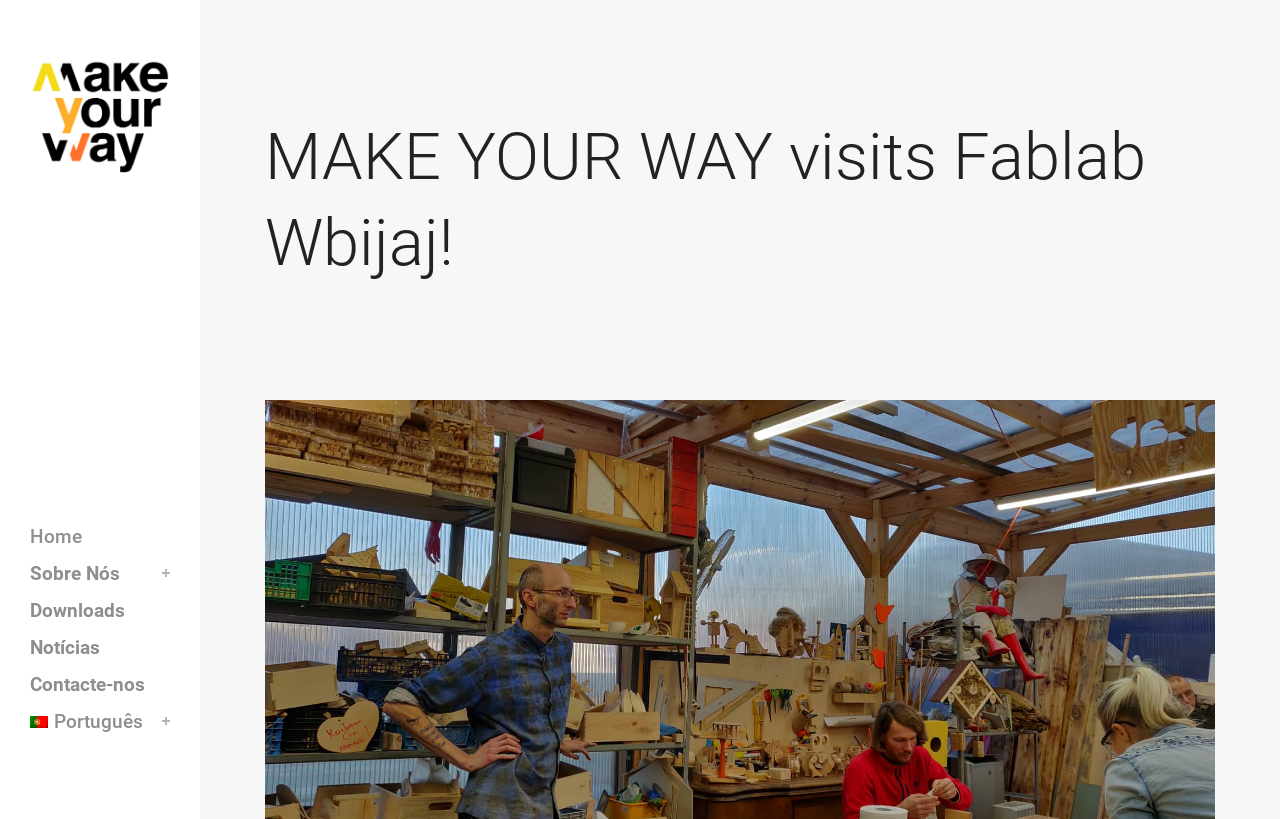Extract the text of the main heading from the webpage.

MAKE YOUR WAY visits Fablab Wbijaj!